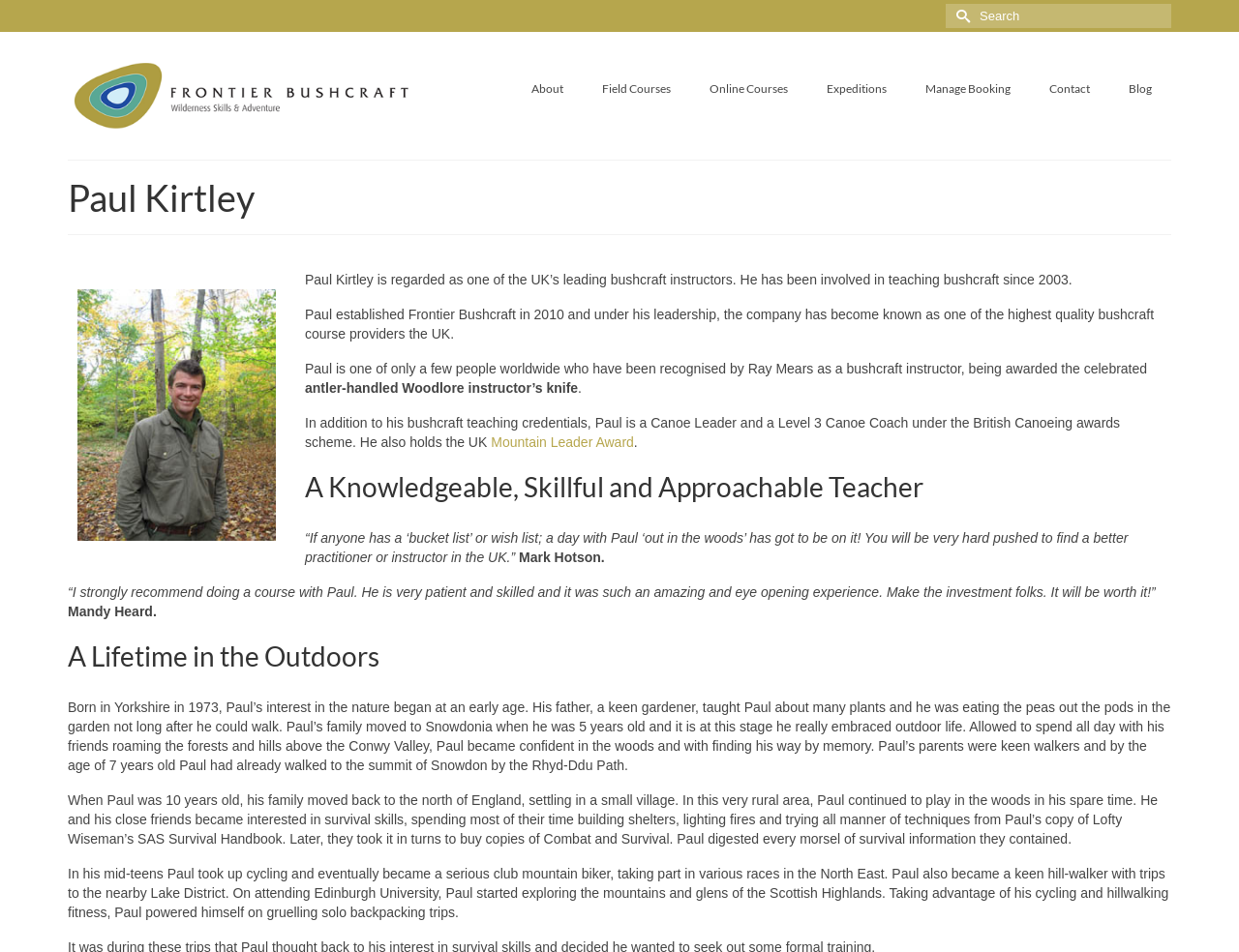Find the bounding box coordinates for the element that must be clicked to complete the instruction: "Search for something". The coordinates should be four float numbers between 0 and 1, indicated as [left, top, right, bottom].

[0.763, 0.004, 0.945, 0.029]